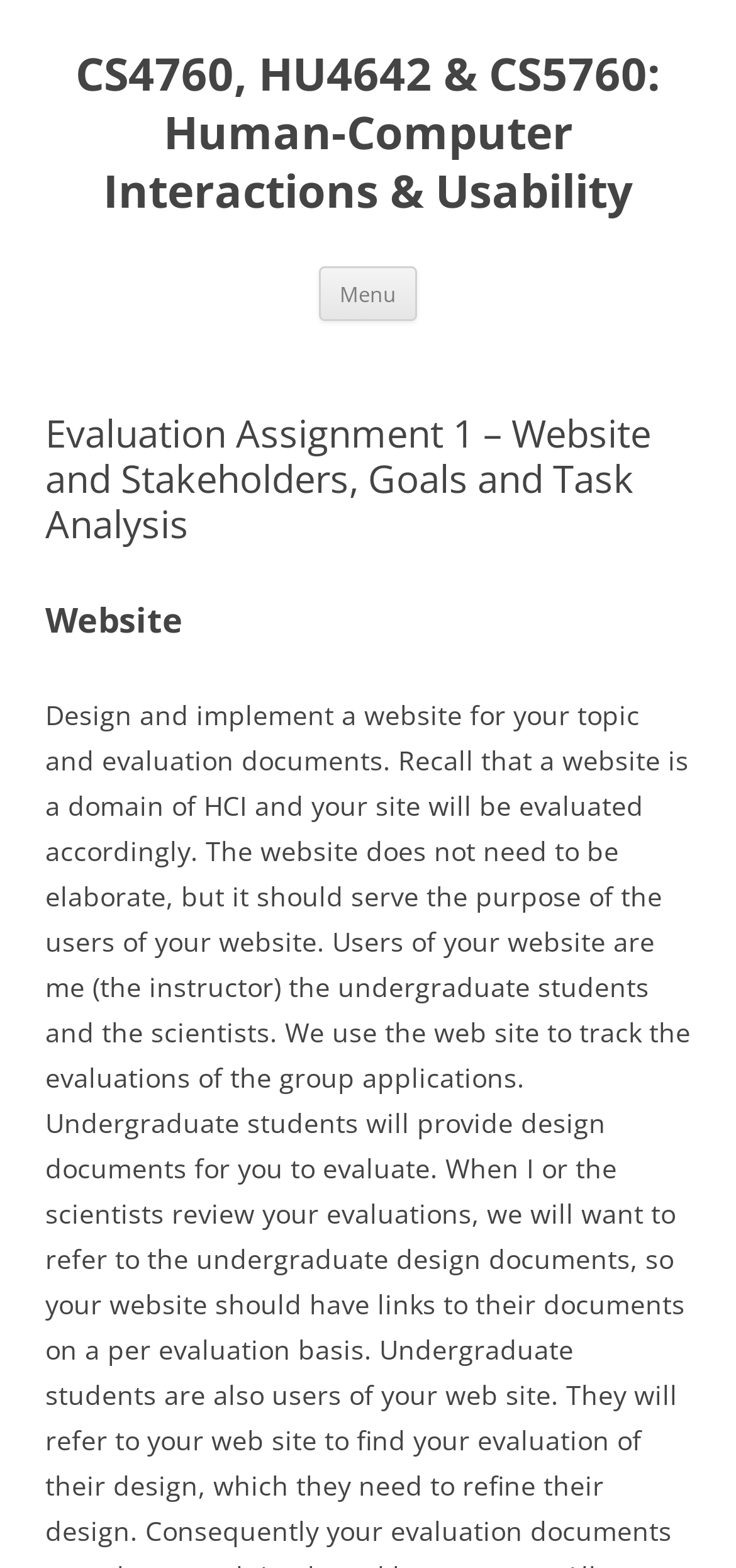Look at the image and write a detailed answer to the question: 
What is the second heading on the webpage?

The second heading on the webpage is 'Evaluation Assignment 1 – Website and Stakeholders, Goals and Task Analysis', which is a plain heading element with bounding box coordinates [0.062, 0.263, 0.938, 0.35].